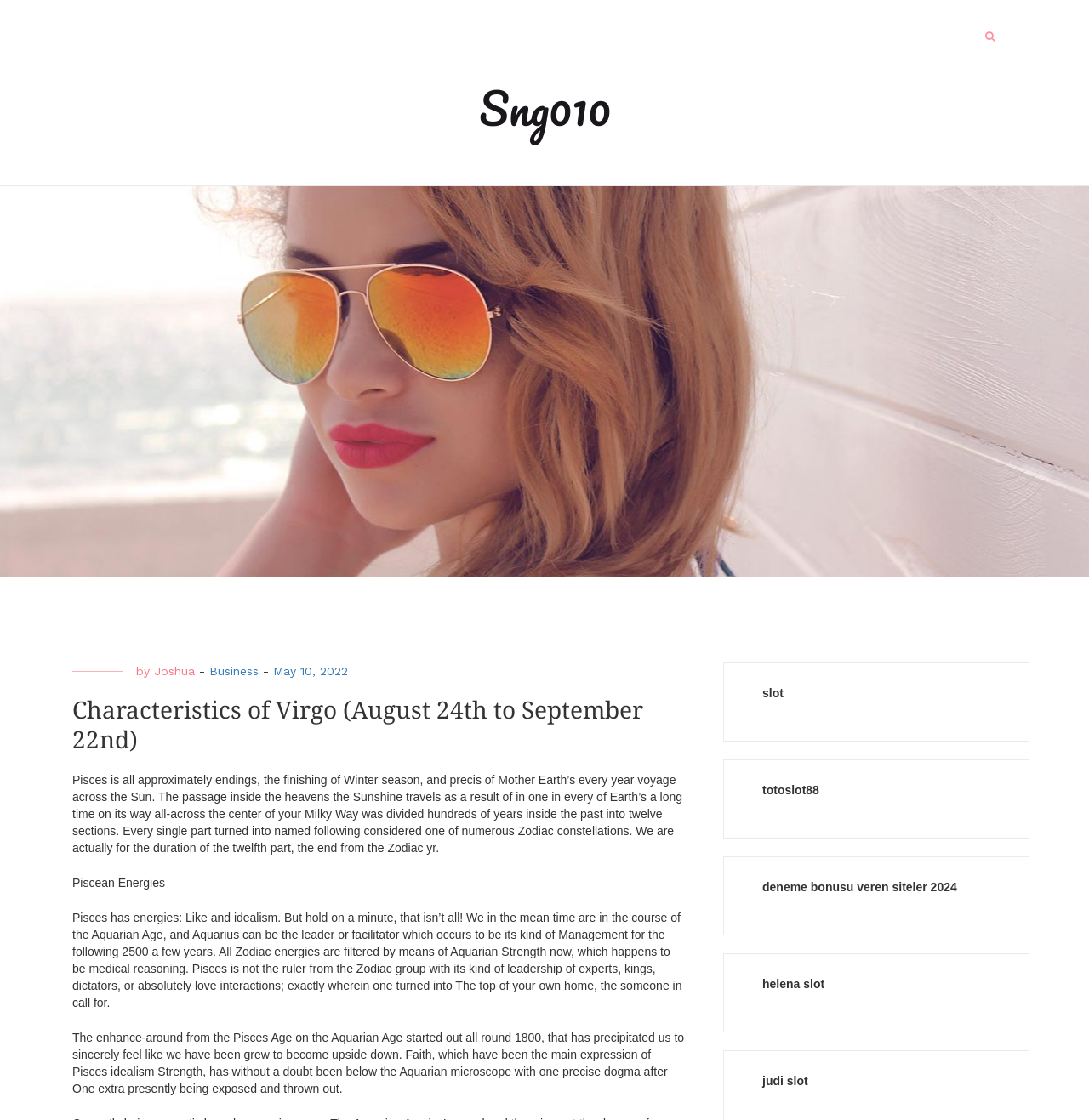Based on the visual content of the image, answer the question thoroughly: What is the date of publication?

The date of publication is mentioned in the link 'May 10, 2022' which is part of the header section, indicating that the content was published on this date.